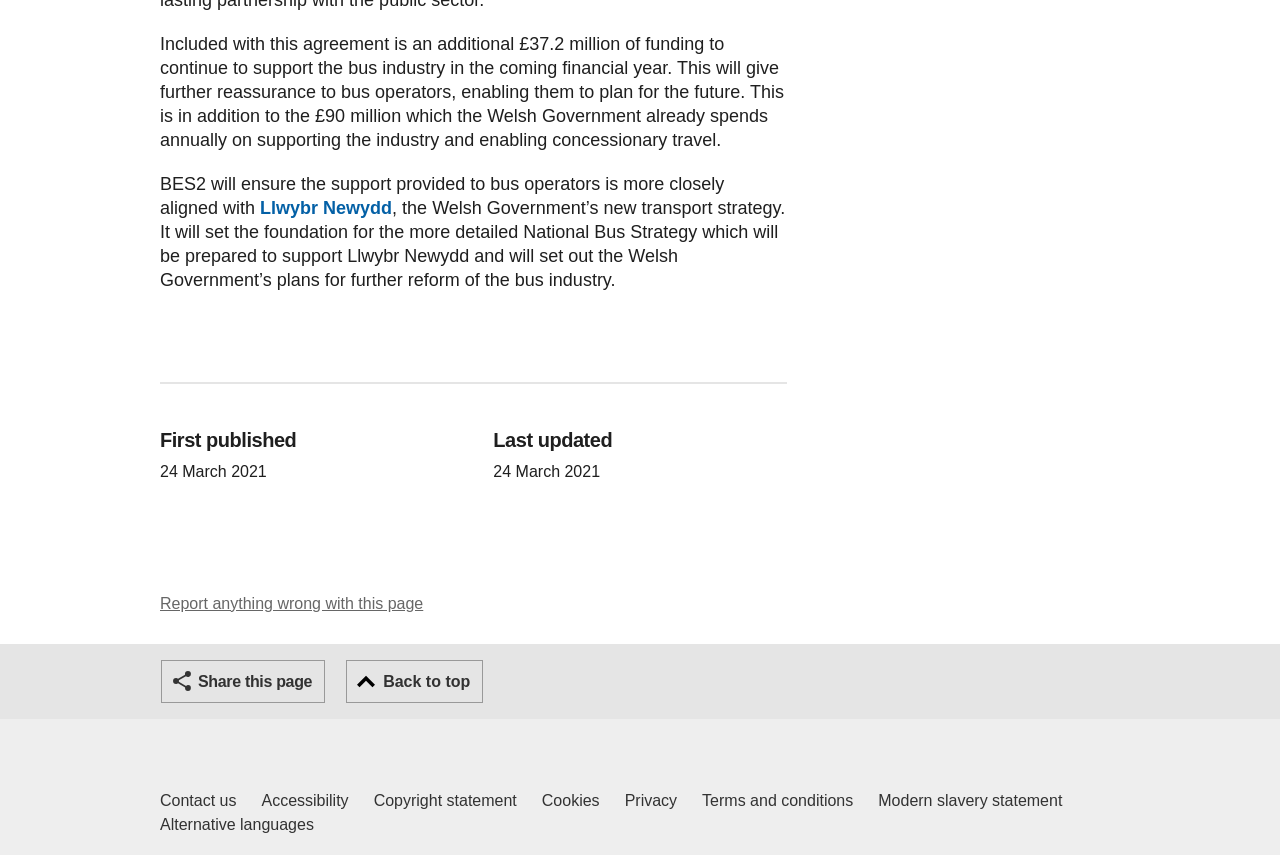Find the bounding box coordinates for the HTML element described as: "aria-label="LinkedIn"". The coordinates should consist of four float values between 0 and 1, i.e., [left, top, right, bottom].

None